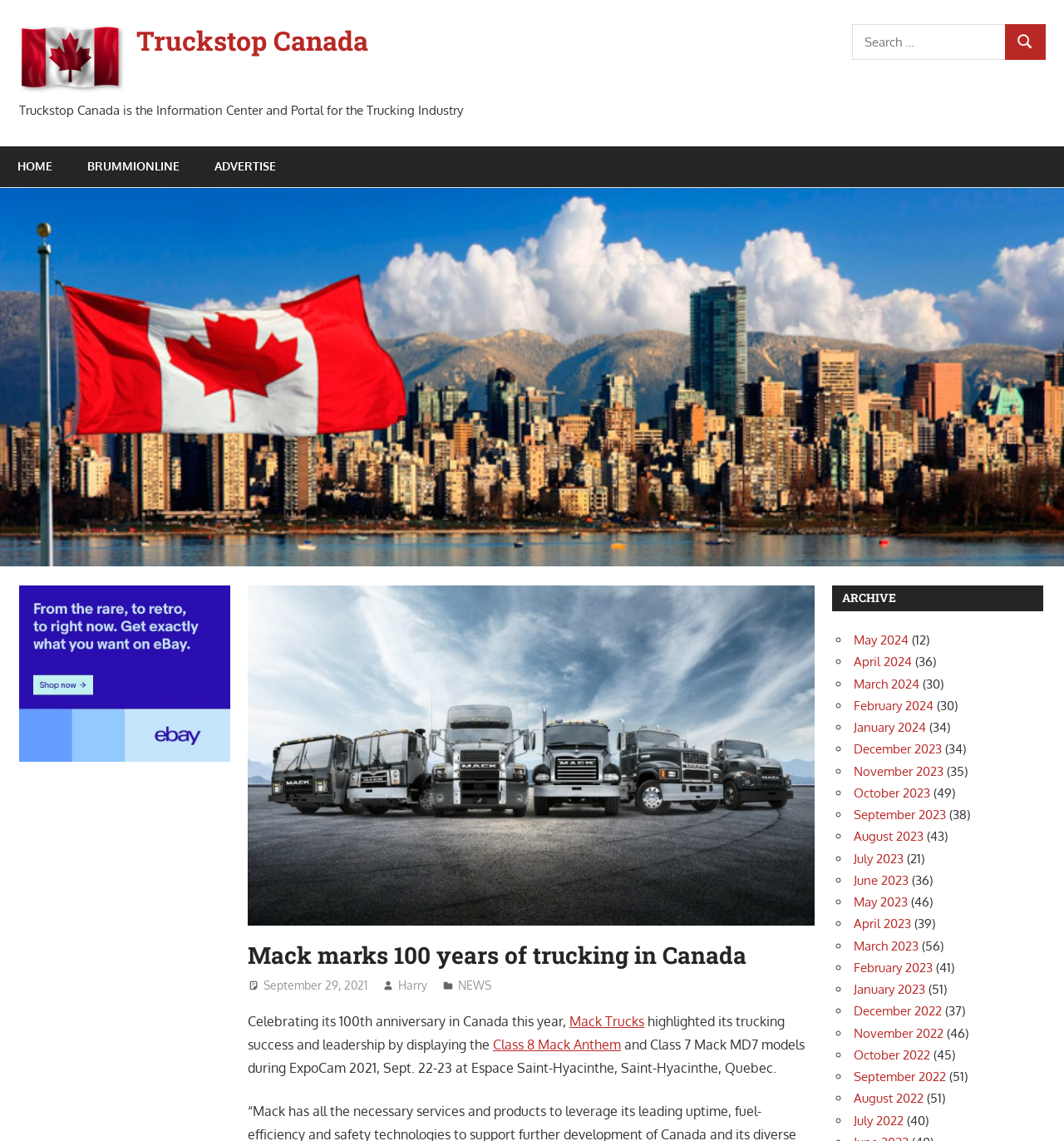Give a full account of the webpage's elements and their arrangement.

The webpage is about Mack Trucks celebrating its 100th anniversary in Canada. At the top left corner, there is a Canadian flag image and a link to "Truckstop Canada" with a description "Truckstop Canada is the Information Center and Portal for the Trucking Industry". Next to it, there is a search bar with a "SEARCH" button.

Below the search bar, there is a primary navigation menu with links to "HOME", "BRUMMIONLINE", and "ADVERTISE". On the left side, there is a large image of "Truckstop Canada" with a heading "Mack marks 100 years of trucking in Canada" and a subheading "Celebrating its 100th anniversary in Canada this year, Mack Trucks highlighted its trucking success and leadership by displaying the Class 8 Mack Anthem and Class 7 Mack MD7 models during ExpoCam 2021, Sept. 22-23 at Espace Saint-Hyacinthe, Saint-Hyacinthe, Quebec."

On the right side, there is a section with a heading "ARCHIVE" and a list of links to monthly archives from May 2024 to January 2023, each with a number of articles in parentheses. There is also a link to "Get exactly what you want on eBay" with an image.

Overall, the webpage has a clean layout with a focus on the celebration of Mack Trucks' 100th anniversary in Canada, with easy access to navigation, search, and archives.